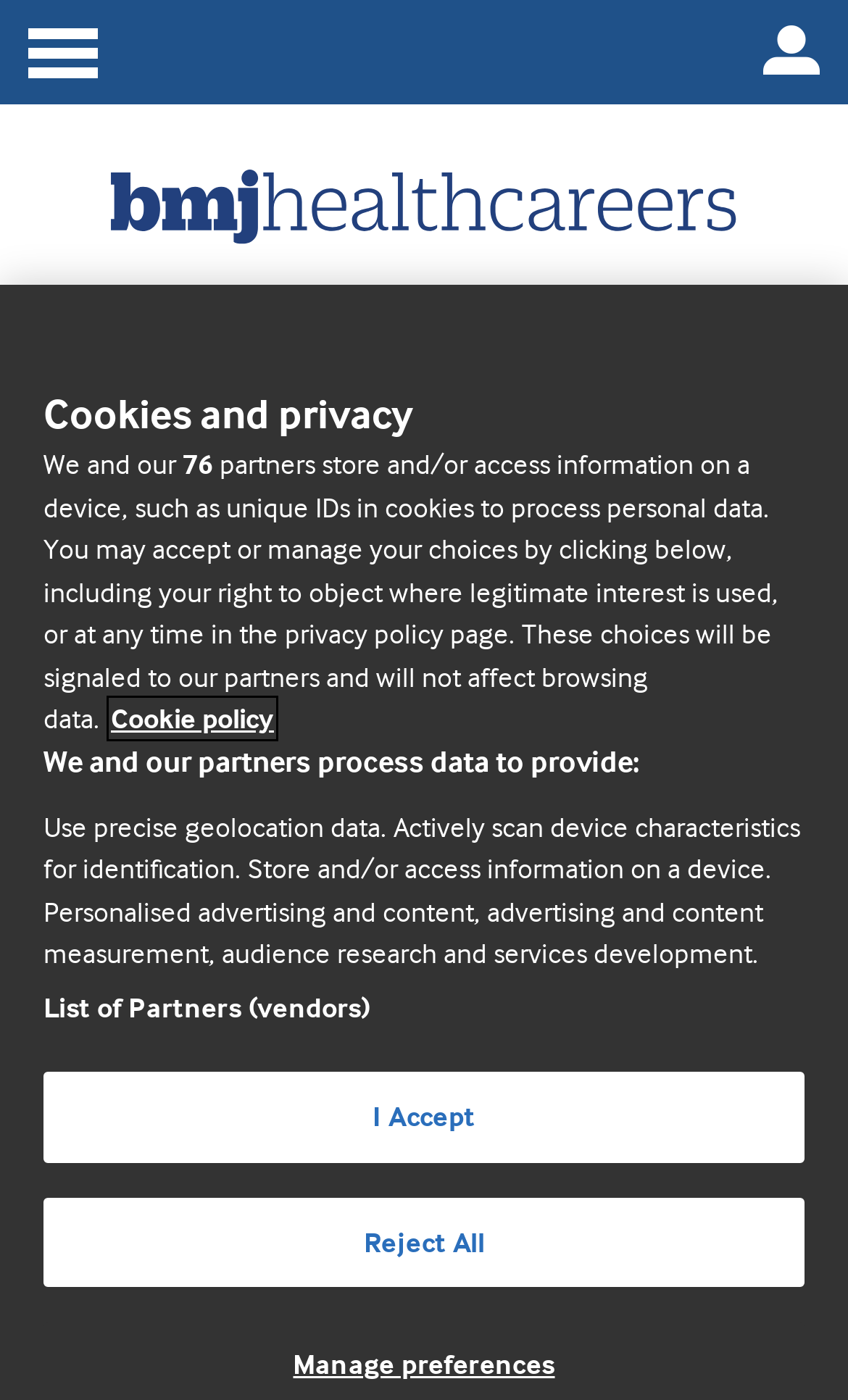What is the closing date of the job posting?
Answer the question in as much detail as possible.

I determined the closing date by looking at the description list detail element with the text '19 Dec 2023' which is located under the 'Closing date' term.